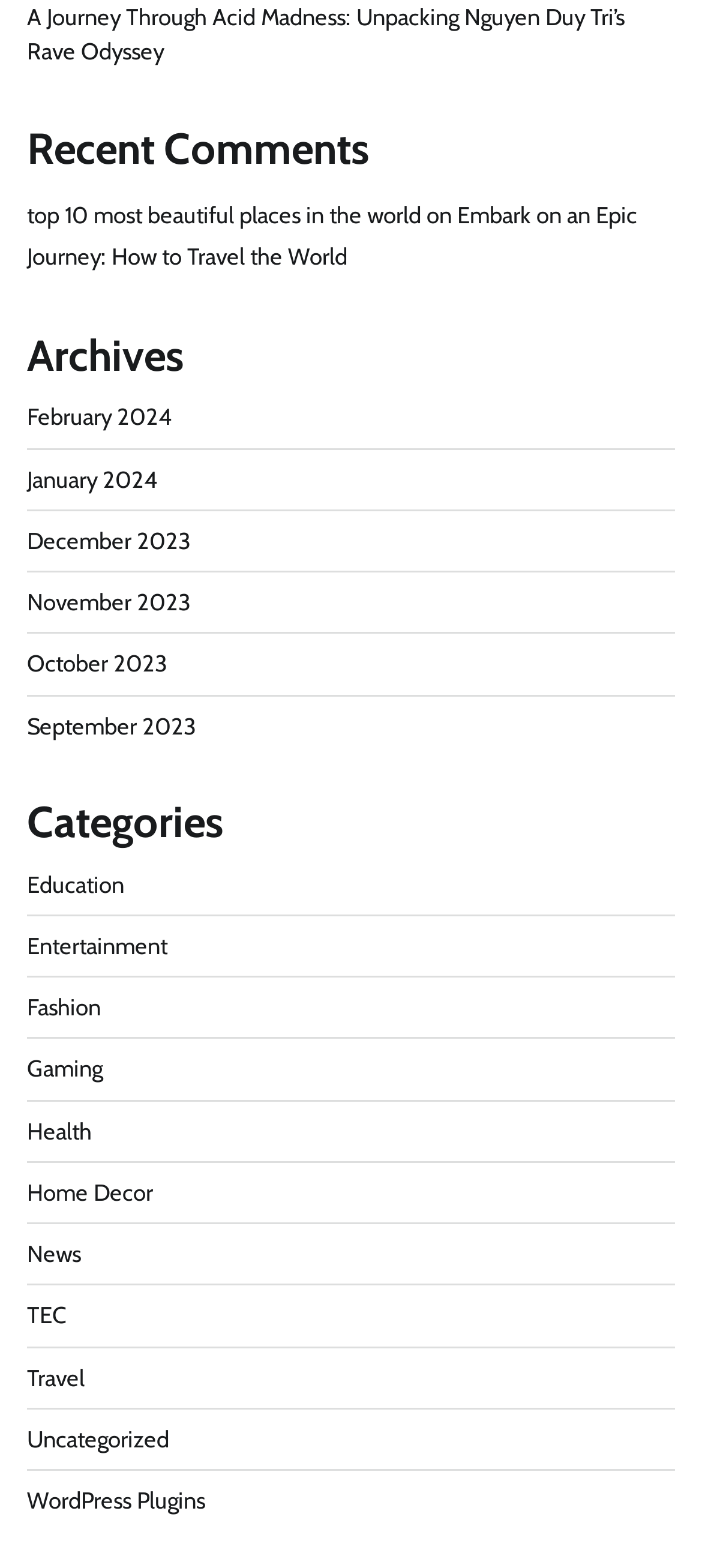Select the bounding box coordinates of the element I need to click to carry out the following instruction: "Learn about Innovation & Ideeenfindung".

None